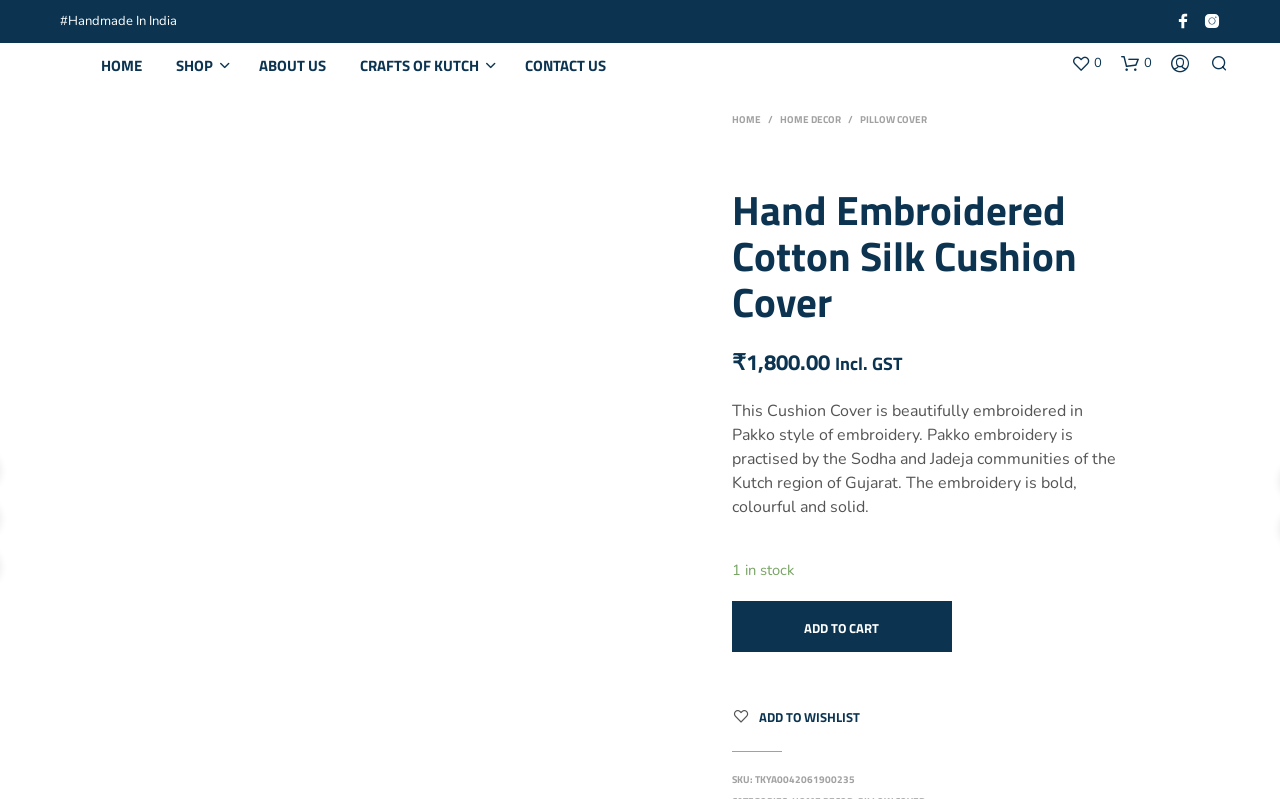What is the price of the cushion cover?
Based on the visual, give a brief answer using one word or a short phrase.

₹1,800.00